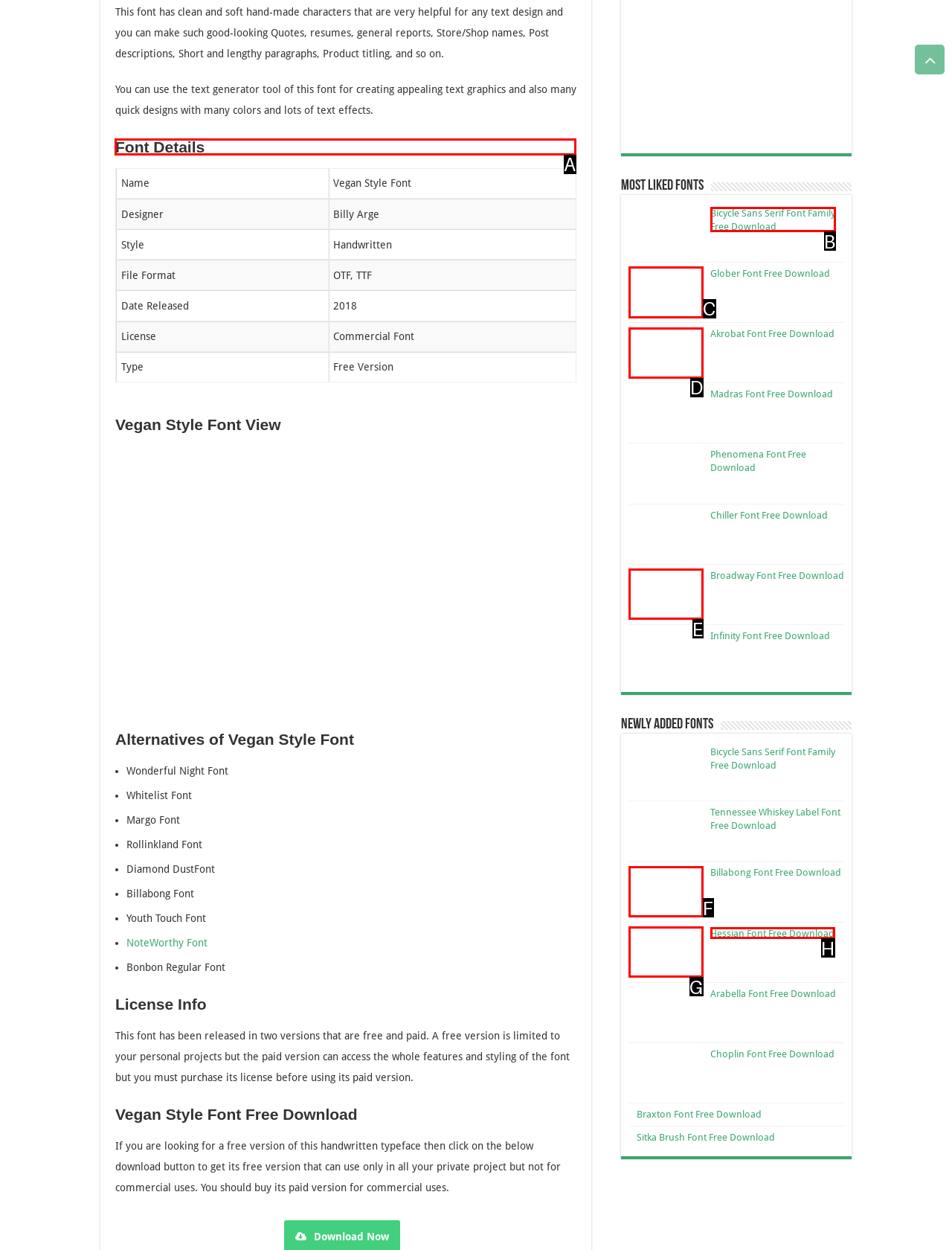Select the letter of the UI element you need to click on to fulfill this task: View Vegan Style Font details. Write down the letter only.

A